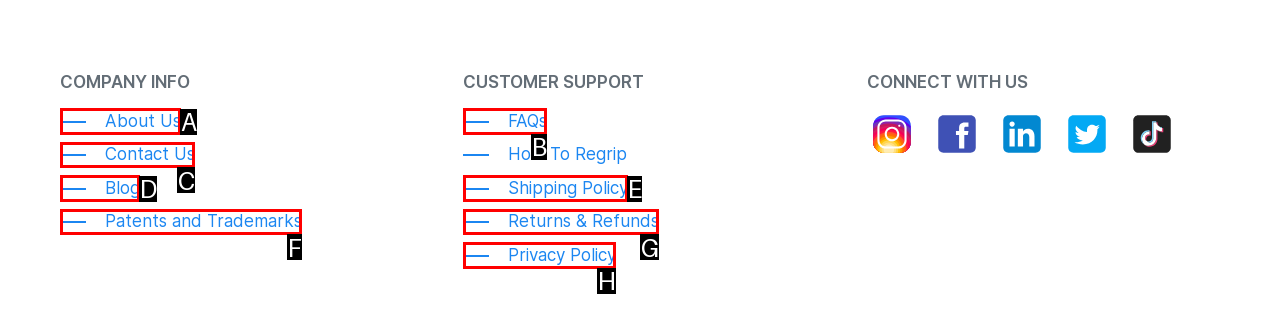From the given choices, determine which HTML element aligns with the description: Contact Us Respond with the letter of the appropriate option.

C